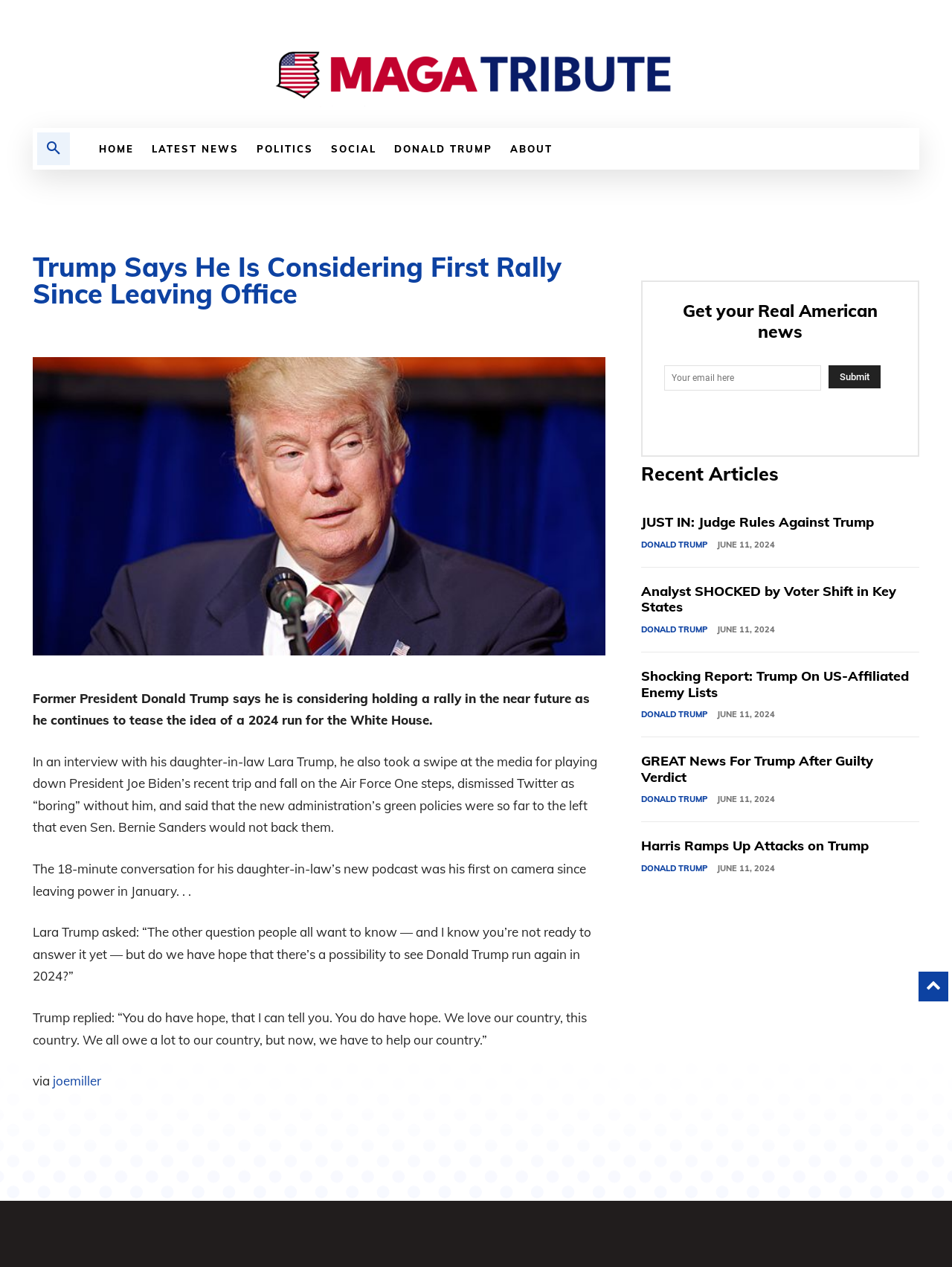Respond to the question below with a concise word or phrase:
What is the name of the podcast mentioned in the article?

Lara Trump's podcast